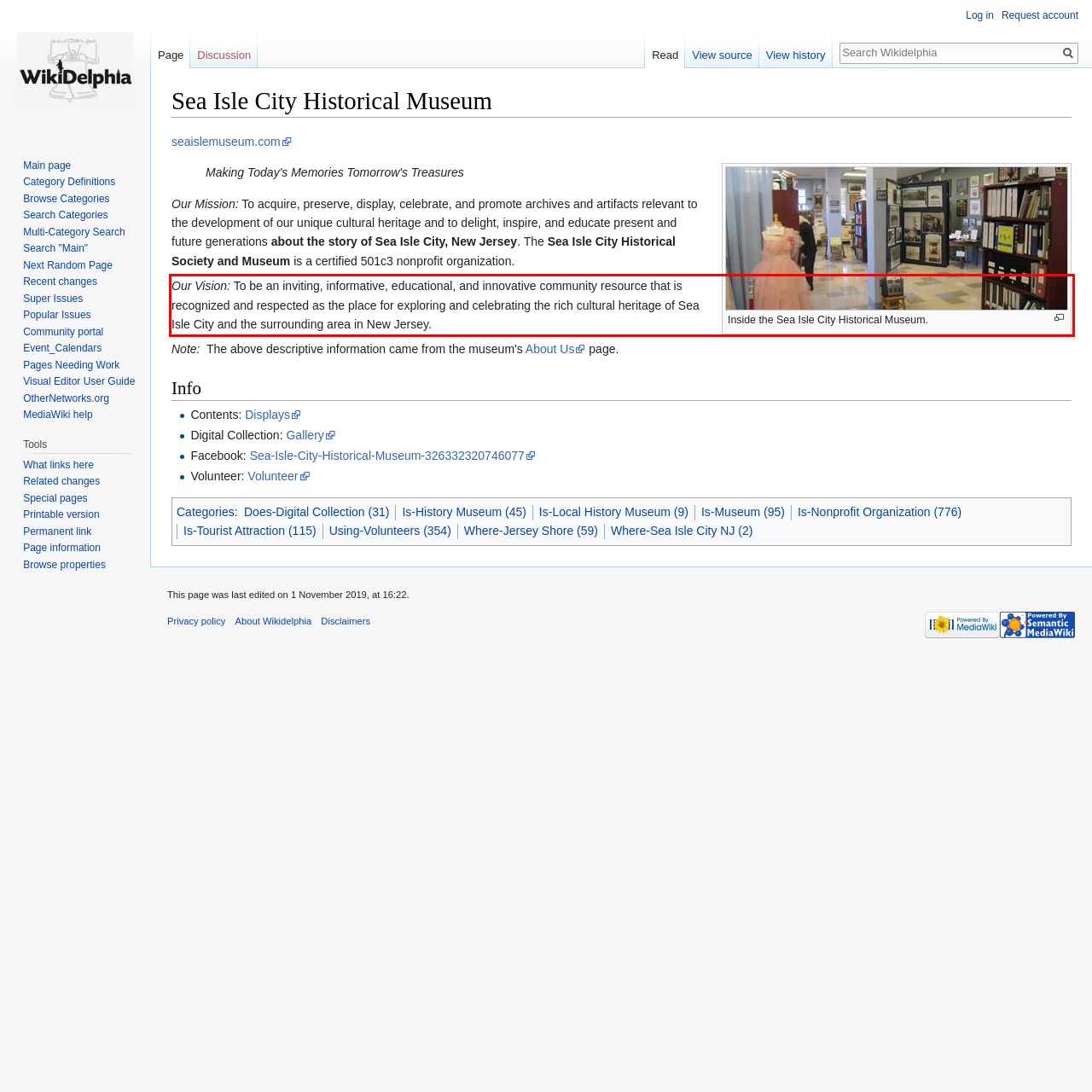Within the screenshot of the webpage, locate the red bounding box and use OCR to identify and provide the text content inside it.

Our Vision: To be an inviting, informative, educational, and innovative community resource that is recognized and respected as the place for exploring and celebrating the rich cultural heritage of Sea Isle City and the surrounding area in New Jersey.